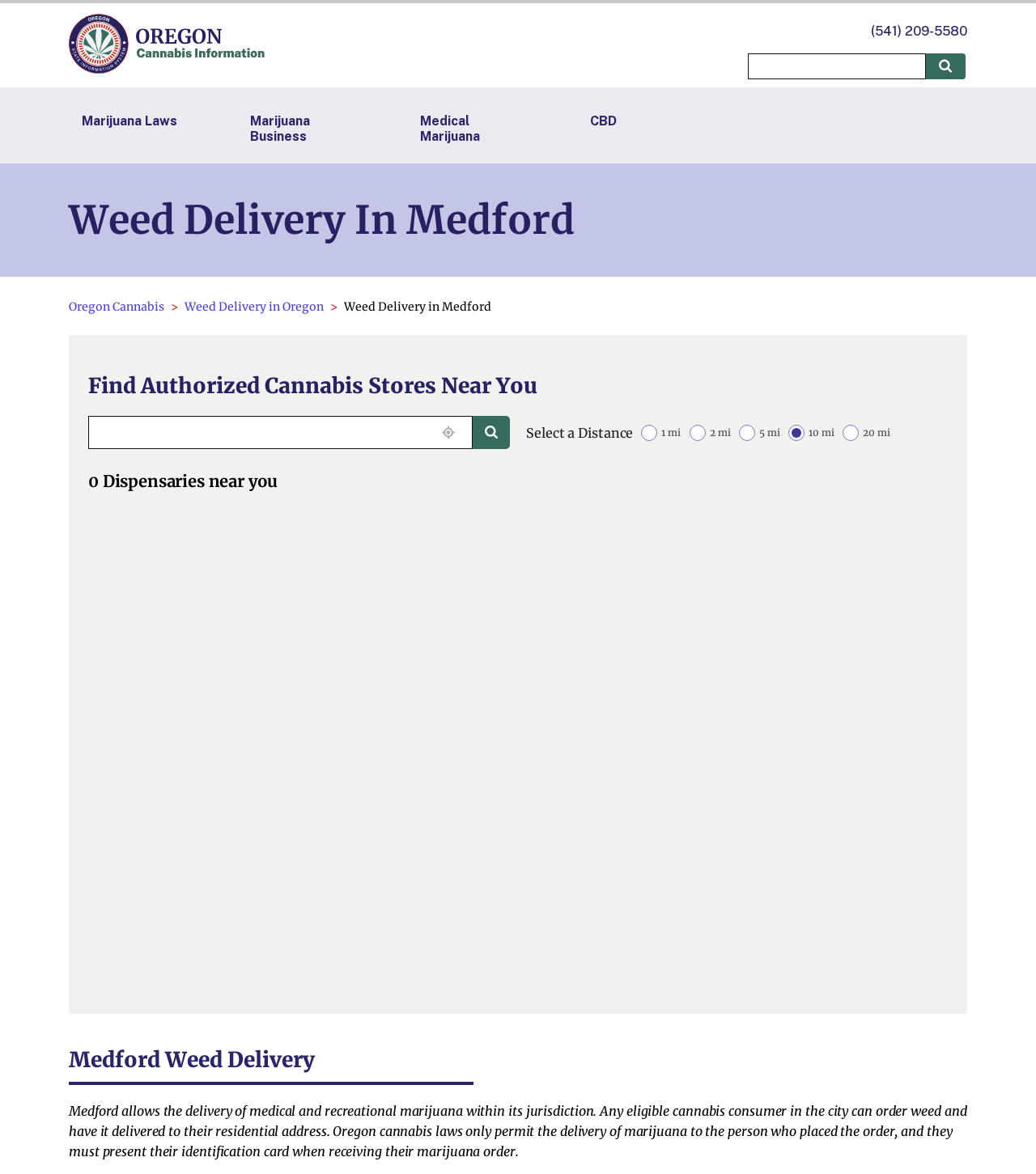Please answer the following question as detailed as possible based on the image: 
What type of marijuana is allowed for delivery in Medford?

I found this information by reading the paragraph under the 'Medford Weed Delivery' heading, which states that 'Medford allows the delivery of medical and recreational marijuana within its jurisdiction'.